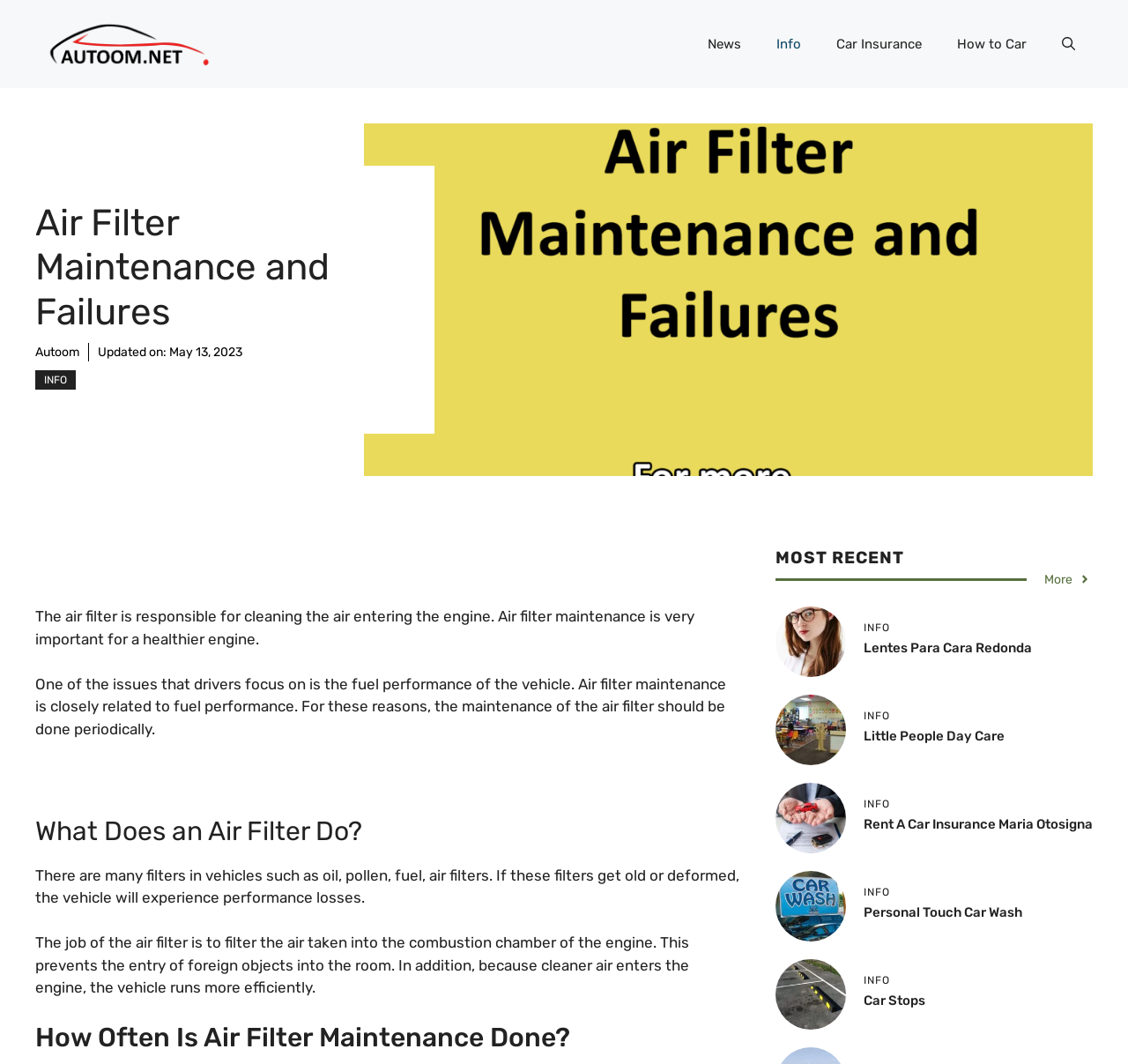Identify the bounding box coordinates for the UI element described as: "How to Car".

[0.833, 0.017, 0.926, 0.066]